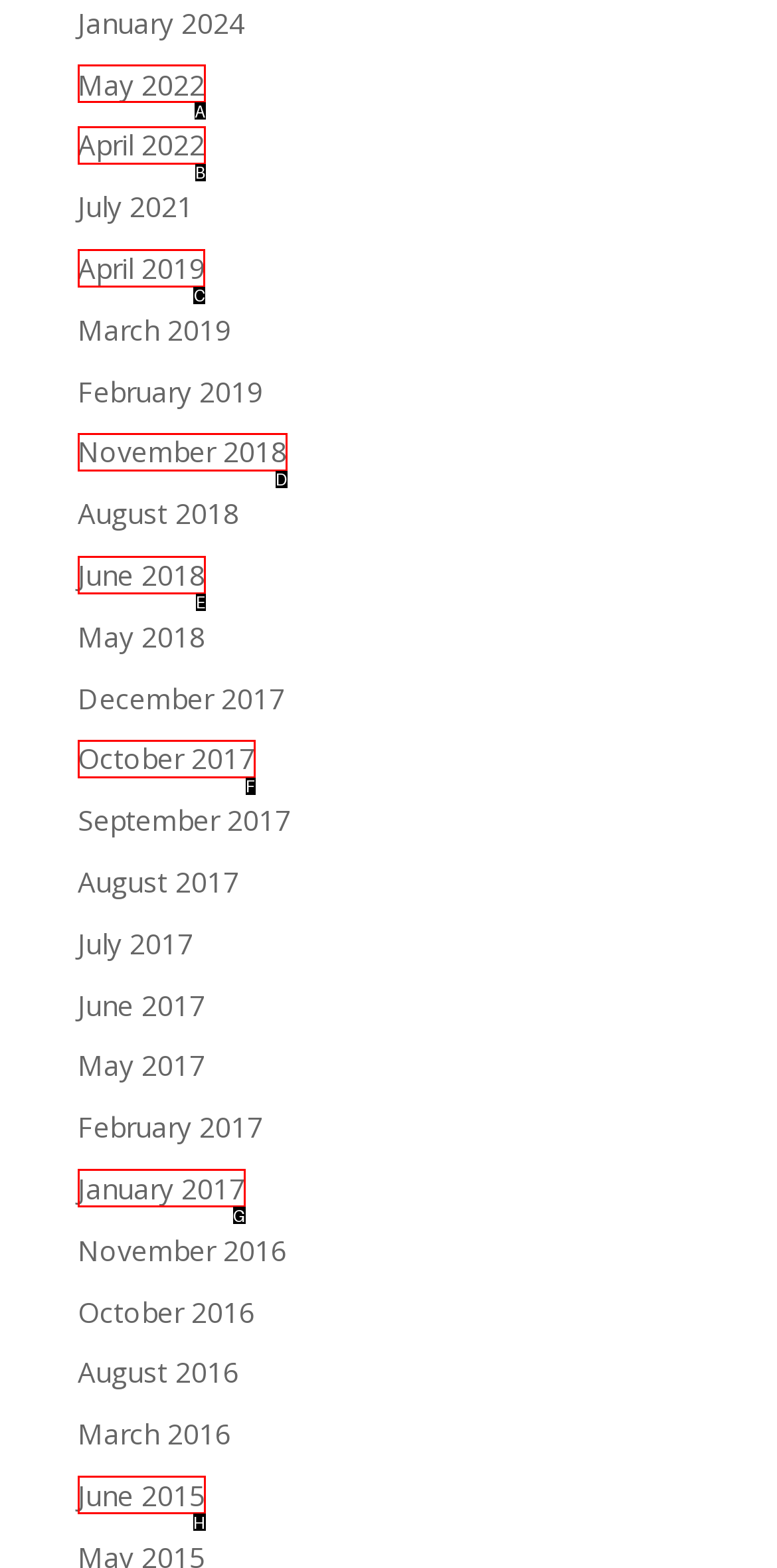Identify the HTML element that should be clicked to accomplish the task: Browse April 2019
Provide the option's letter from the given choices.

C